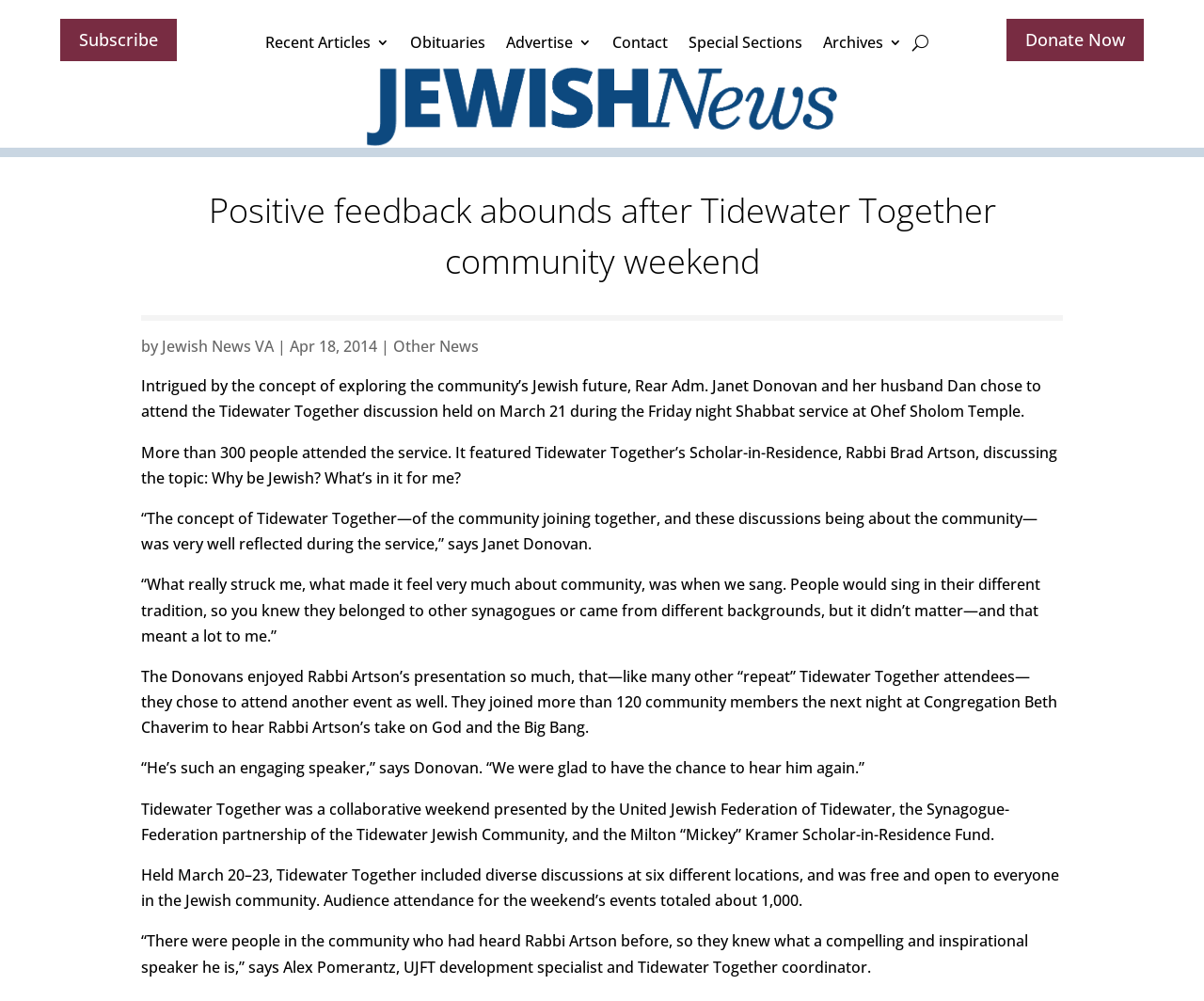Find and generate the main title of the webpage.

Positive feedback abounds after Tidewater Together community weekend